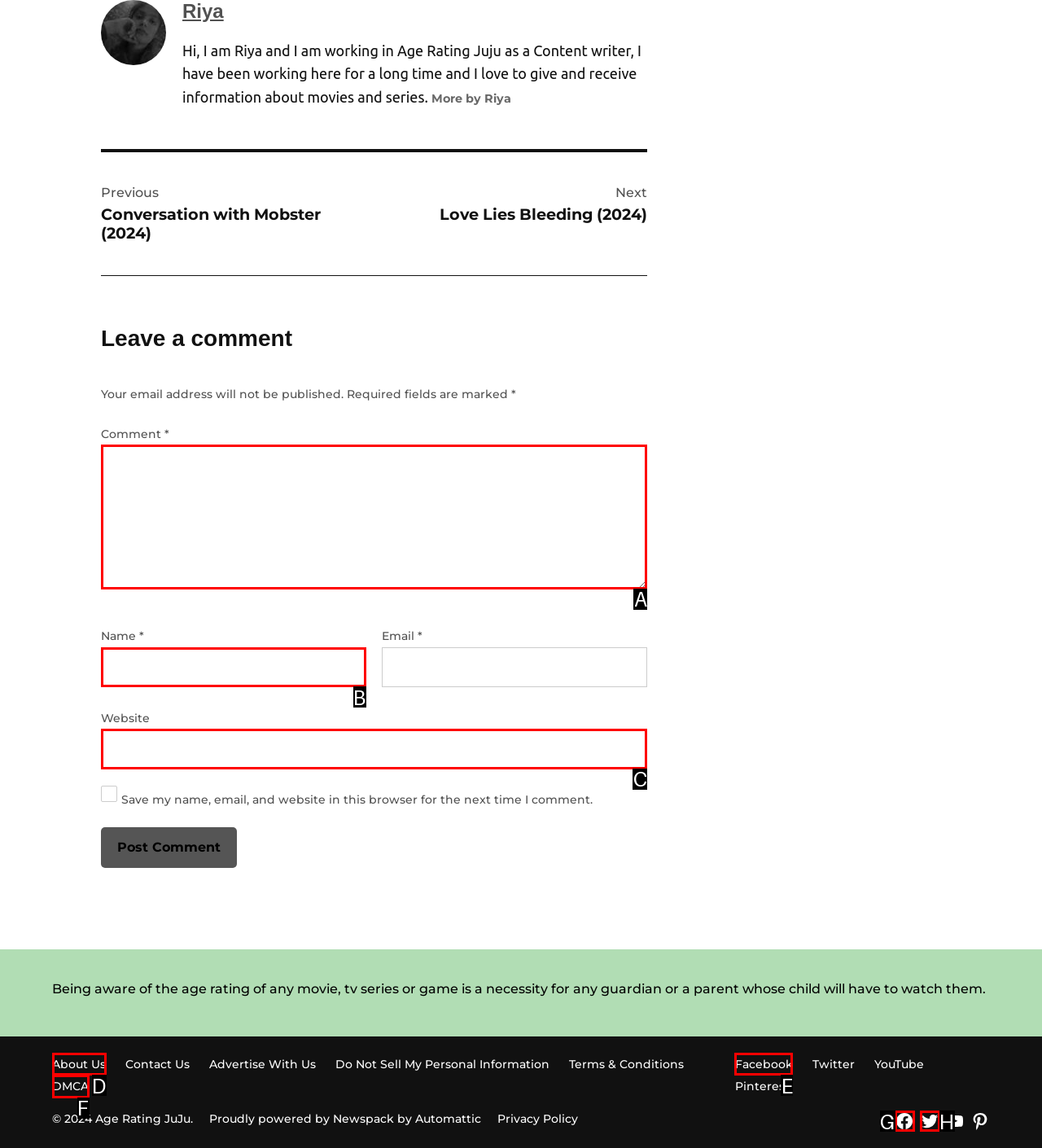Select the option that matches this description: parent_node: Website name="url"
Answer by giving the letter of the chosen option.

C